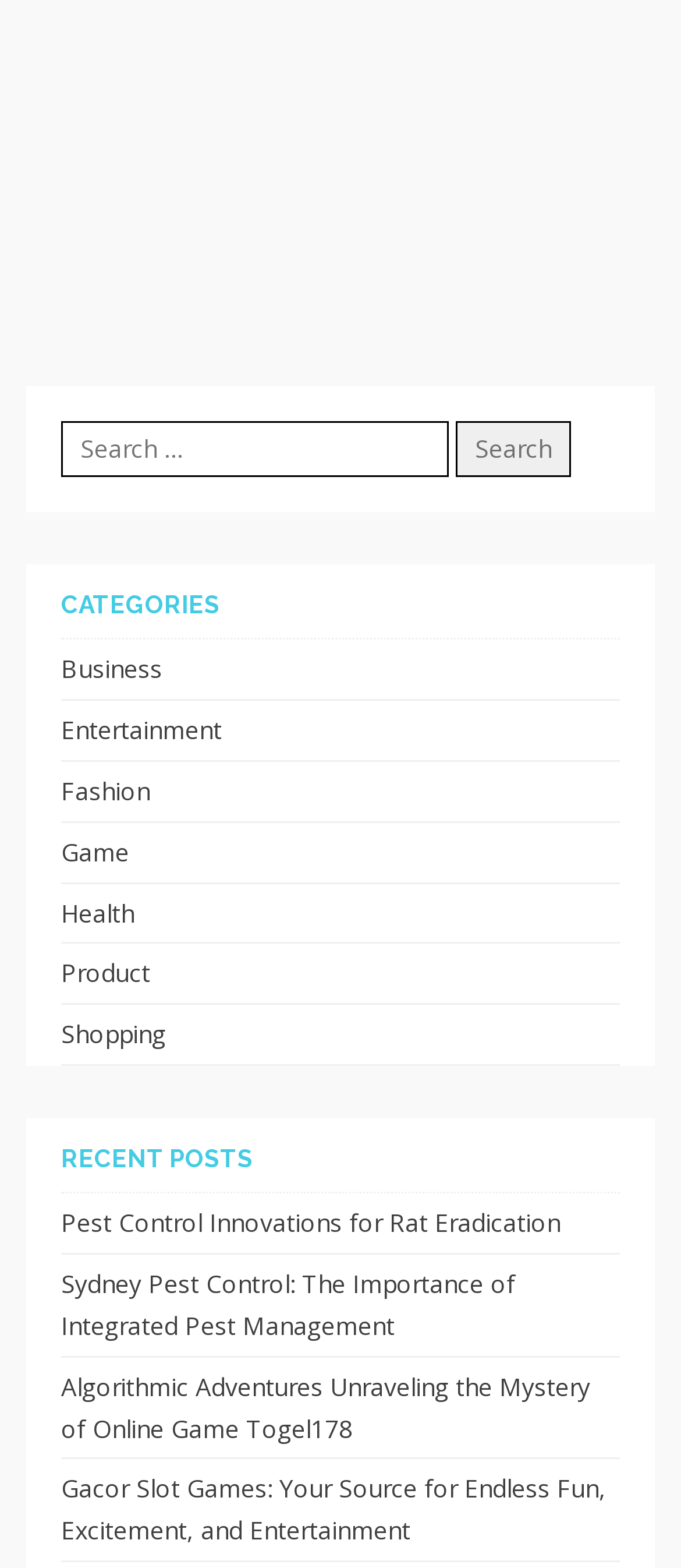What is the search button's text?
Utilize the information in the image to give a detailed answer to the question.

I looked at the search box and found the button next to it, which has the text 'Search'.